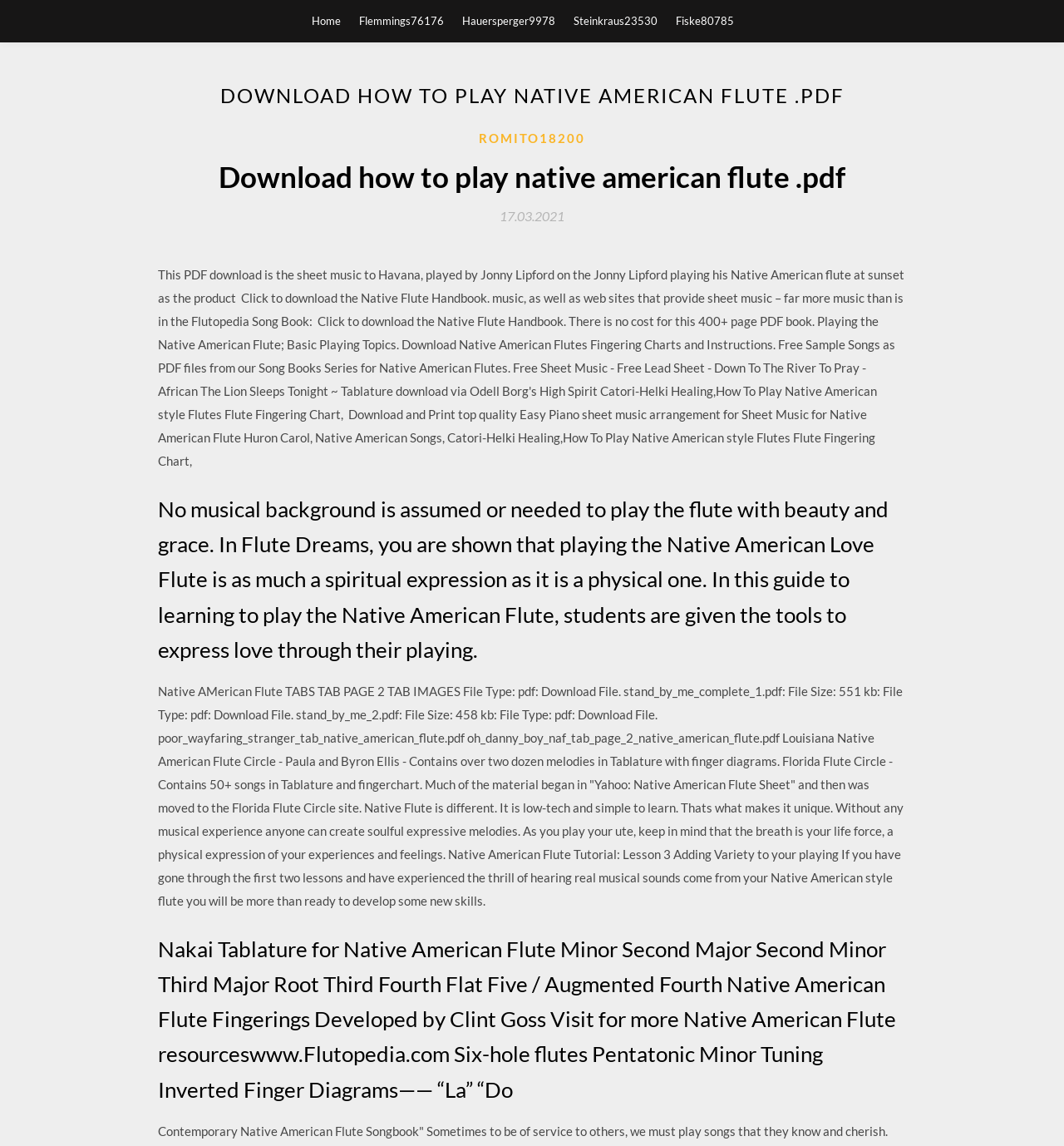Locate the bounding box coordinates of the clickable region to complete the following instruction: "download stand_by_me_complete_1.pdf."

[0.148, 0.597, 0.849, 0.793]